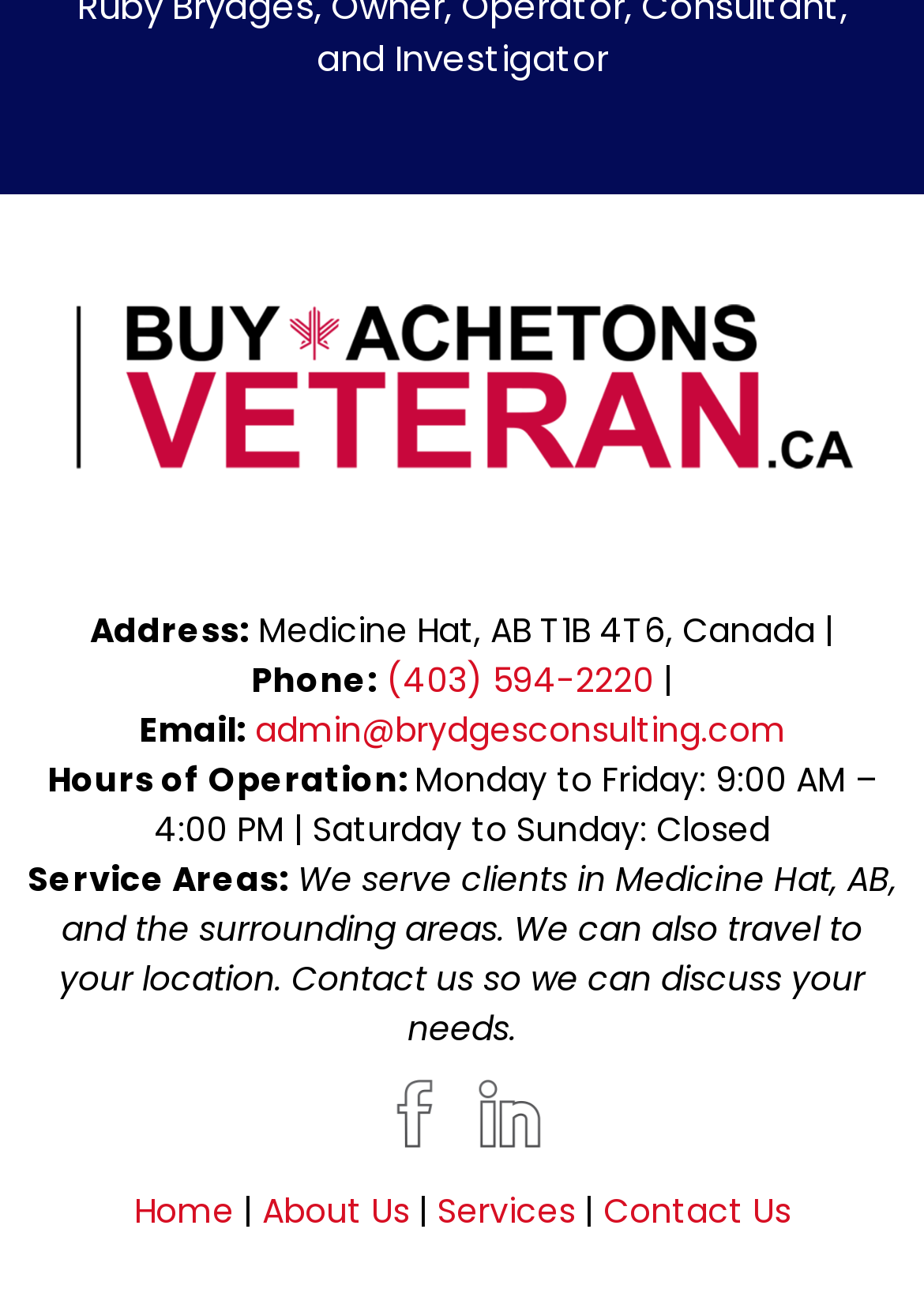How can I contact Brydges Consulting?
Kindly offer a comprehensive and detailed response to the question.

I found the contact email by looking at the link element with the text 'admin@brydgesconsulting.com' which is adjacent to the StaticText element with the text 'Email:'.